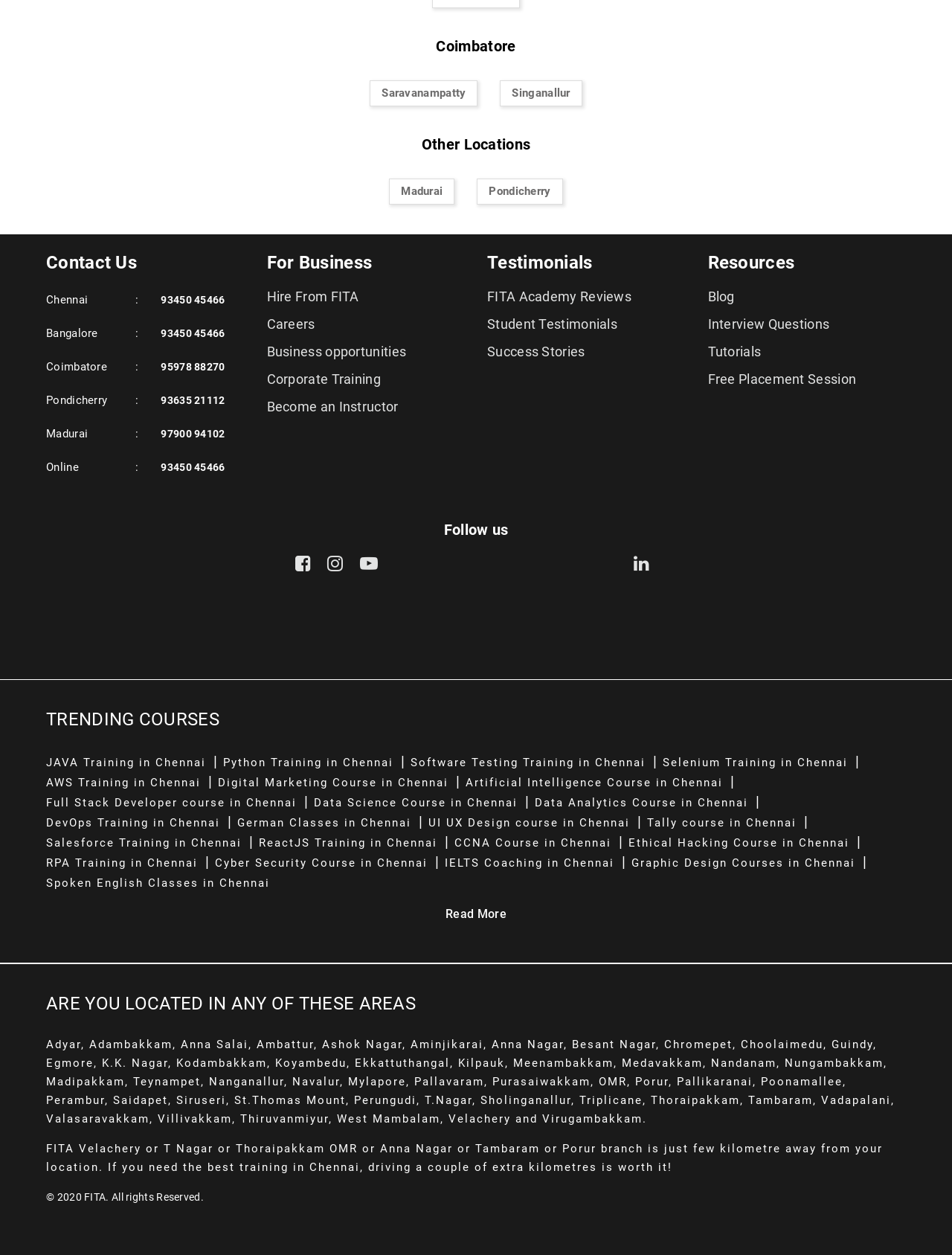Based on the description "aria-label="Youtube"", find the bounding box of the specified UI element.

[0.378, 0.441, 0.397, 0.458]